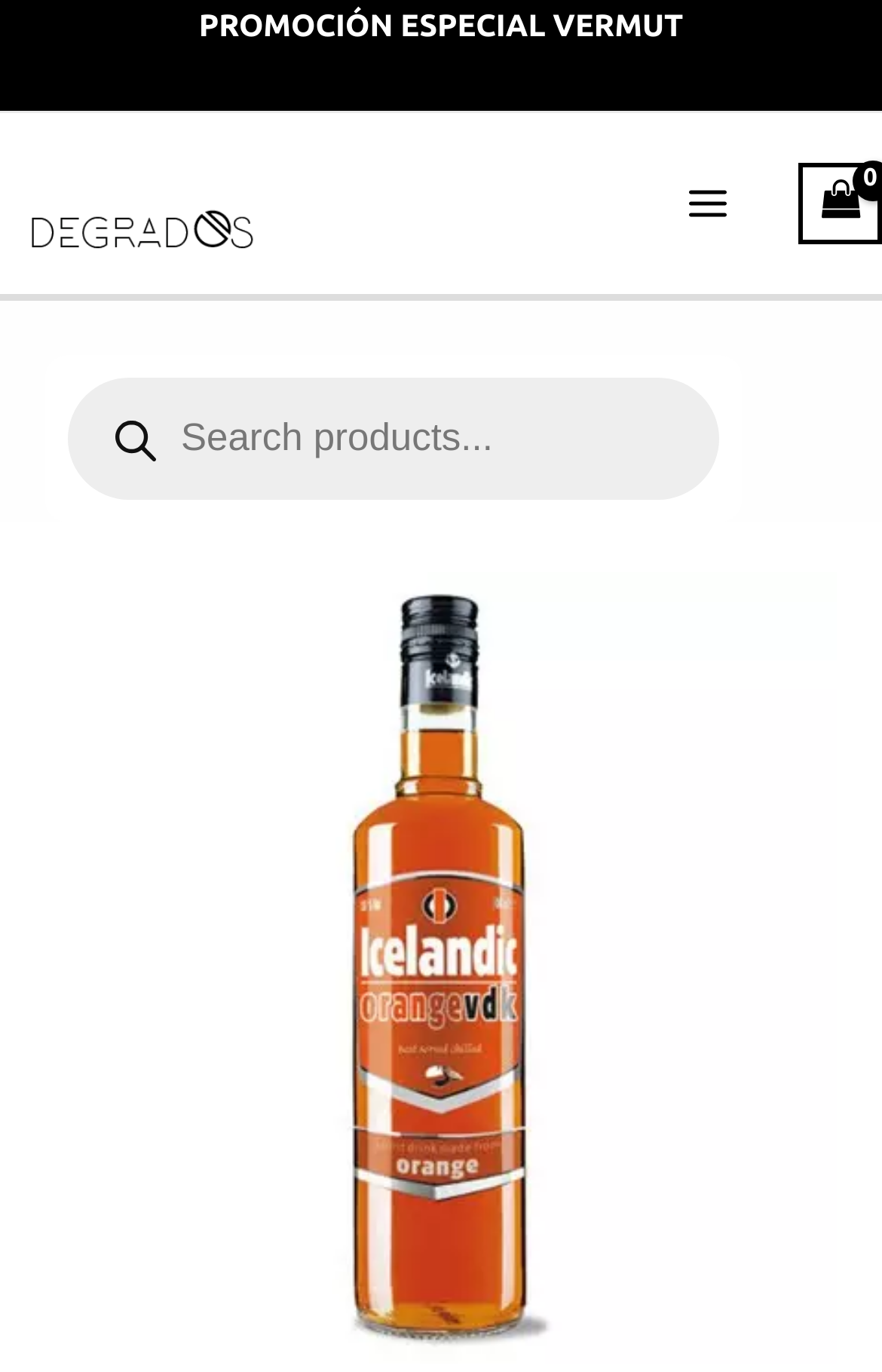What is the name of the vodka product? Look at the image and give a one-word or short phrase answer.

Icelandic Orange Vodka